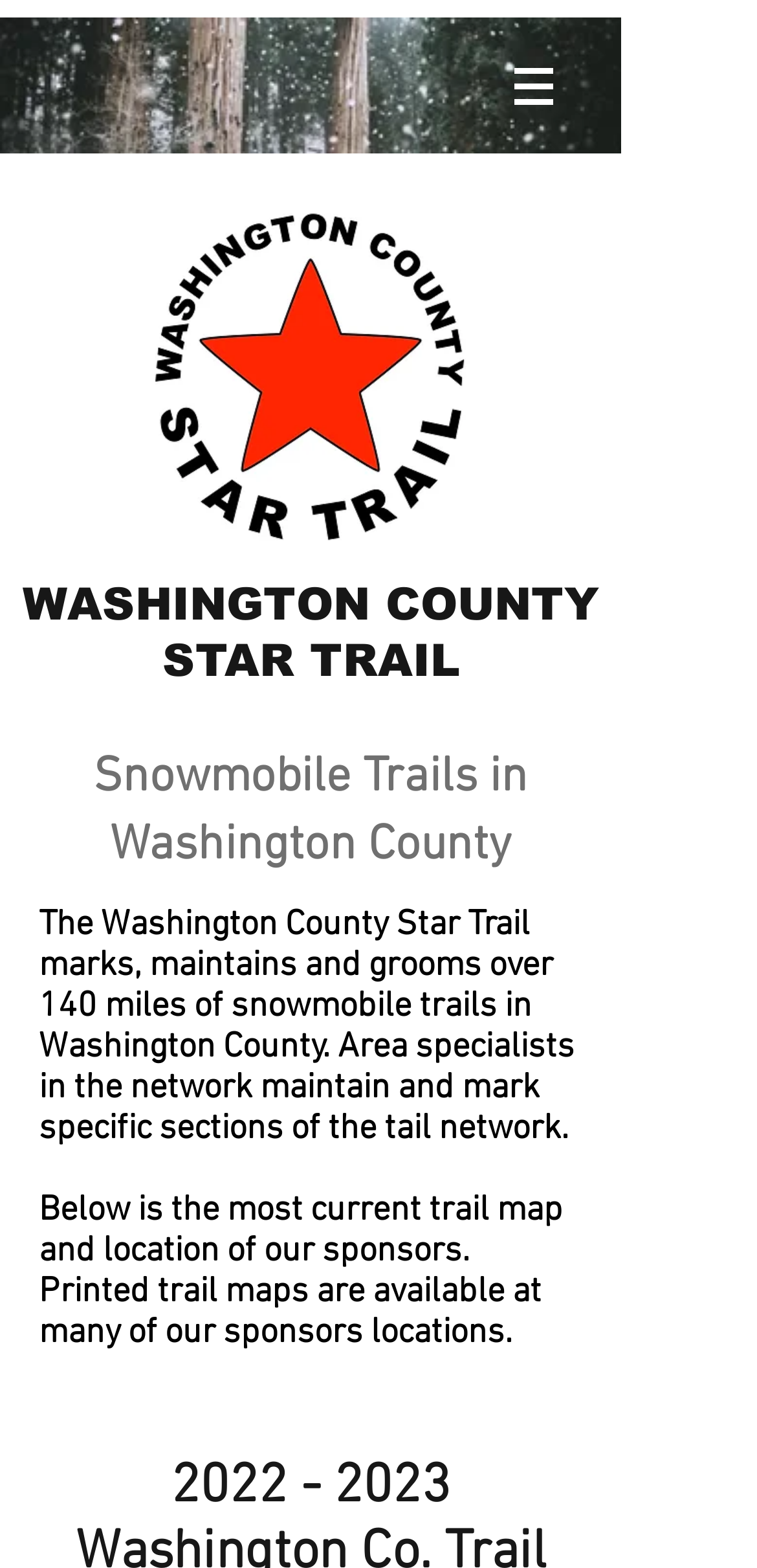Answer the question briefly using a single word or phrase: 
What is the purpose of the Washington County Star Trail?

Mark, maintain, and groom trails